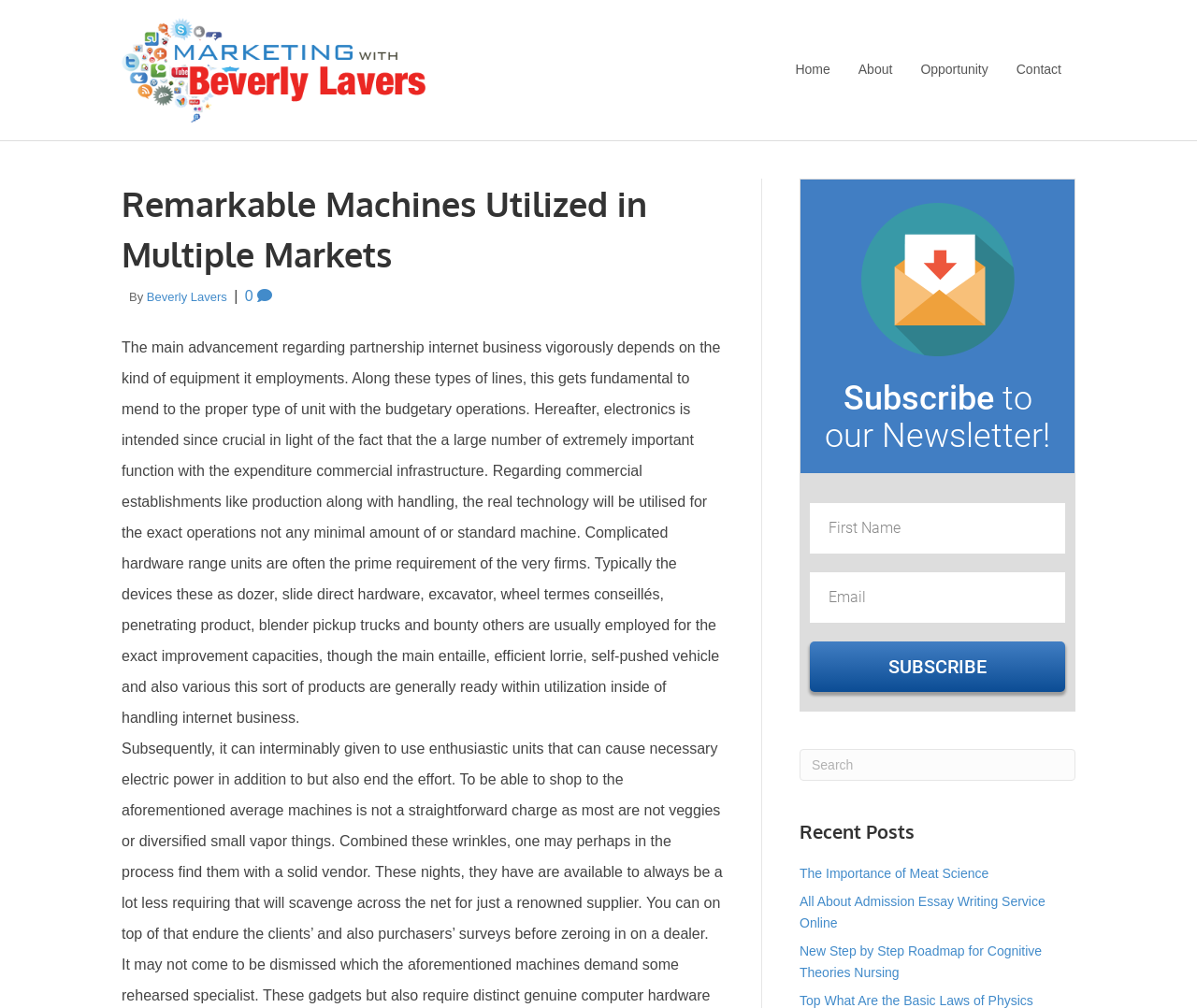Give a detailed overview of the webpage's appearance and contents.

This webpage is about "Remarkable Machines Utilized in Multiple Markets" and appears to be a blog or article page. At the top, there is a header section with a logo image and a navigation menu with links to "Home", "About", "Opportunity", and "Contact". Below the header, there is a main heading that reads "Remarkable Machines Utilized in Multiple Markets" followed by a subheading "By Beverly Lavers".

The main content of the page is a long paragraph of text that discusses the importance of equipment in partnership internet business and how it affects the budgetary operations. The text also mentions the use of electronics and complicated hardware range units in commercial establishments like production and handling.

To the right of the main content, there is a complementary section that contains an image, a newsletter subscription form with fields for "First Name" and "Email", and a "SUBSCRIBE" button. Below the subscription form, there is a search box and a section titled "Recent Posts" with links to three articles: "The Importance of Meat Science", "All About Admission Essay Writing Service Online", and "New Step by Step Roadmap for Cognitive Theories Nursing".

Overall, the webpage has a simple layout with a focus on the main content and a few complementary sections to the right.